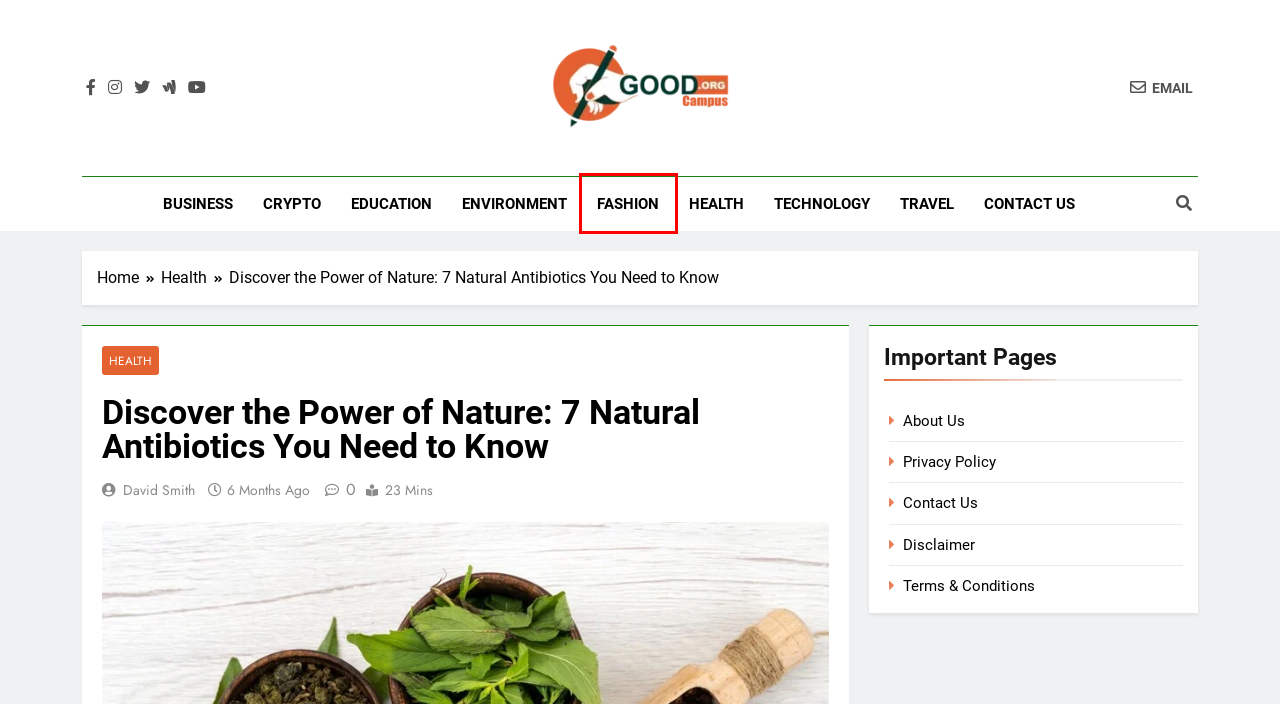Inspect the screenshot of a webpage with a red rectangle bounding box. Identify the webpage description that best corresponds to the new webpage after clicking the element inside the bounding box. Here are the candidates:
A. Fashion -
B. Health -
C. David Smith -
D. Travel -
E. Environment -
F. Contact Us -
G. Crypto -
H. Business -

A